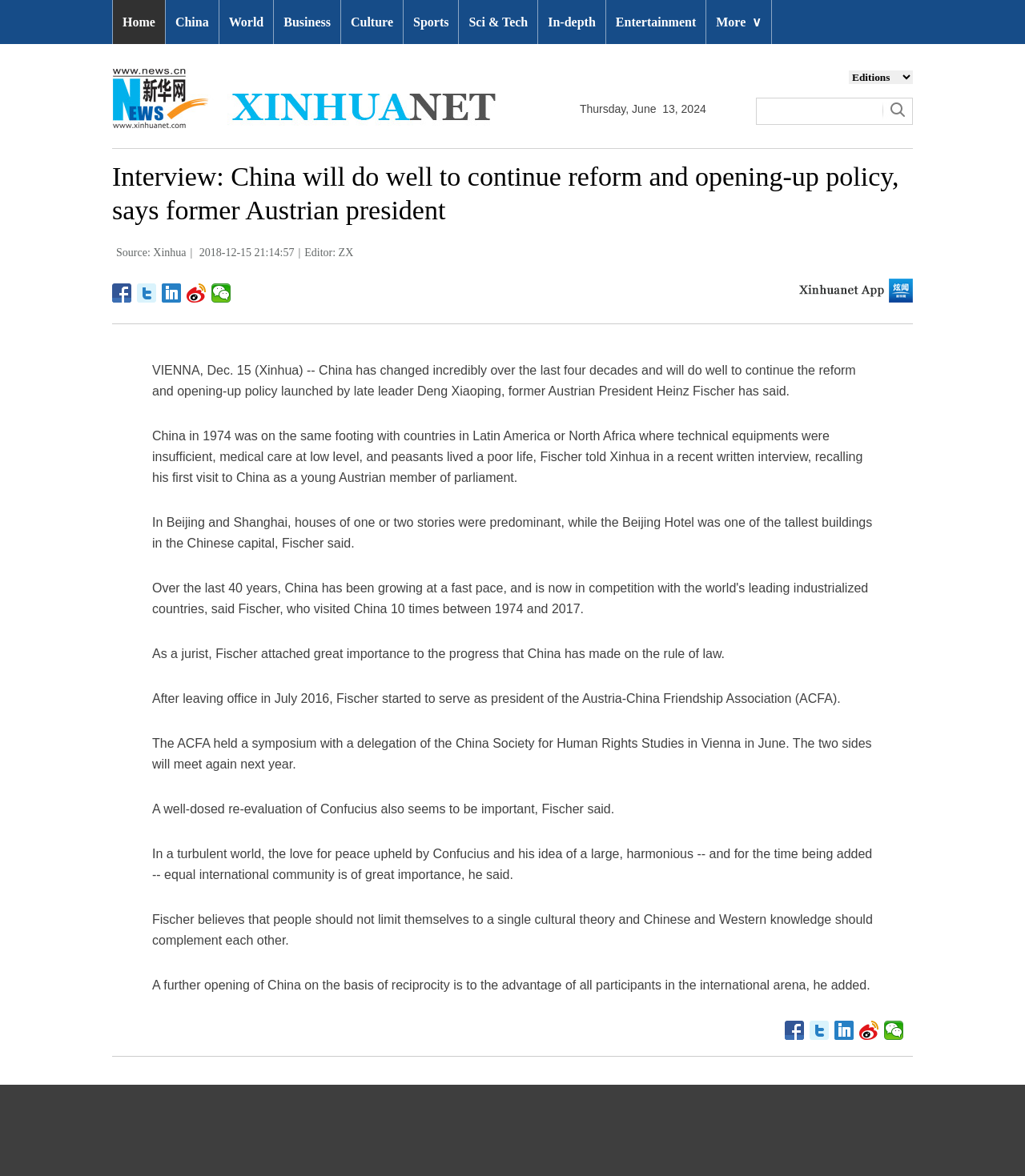Construct a comprehensive description capturing every detail on the webpage.

This webpage is an interview article from Xinhua News Agency. At the top, there are nine navigation links, including "Home", "China", "World", "Business", and others, aligned horizontally across the page. Below these links, there is a large image taking up most of the width of the page.

On the top-right corner, there is a date display showing "Thursday, June 13, 2024". Next to it, there is a combobox and a table with a single row containing a textbox and a "Submit" button.

The main content of the article is headed by a title "Interview: China will do well to continue reform and opening-up policy, says former Austrian president". Below the title, there is a source attribution "Source: Xinhua" and a publication date "2018-12-15 21:14:57". The article is divided into several paragraphs, each describing the views of former Austrian President Heinz Fischer on China's development and its relations with Austria.

On the right side of the article, there are six social media sharing links, including Facebook, Twitter, and LinkedIn. At the bottom of the page, there is another set of social media sharing links, and a large image taking up most of the width of the page.